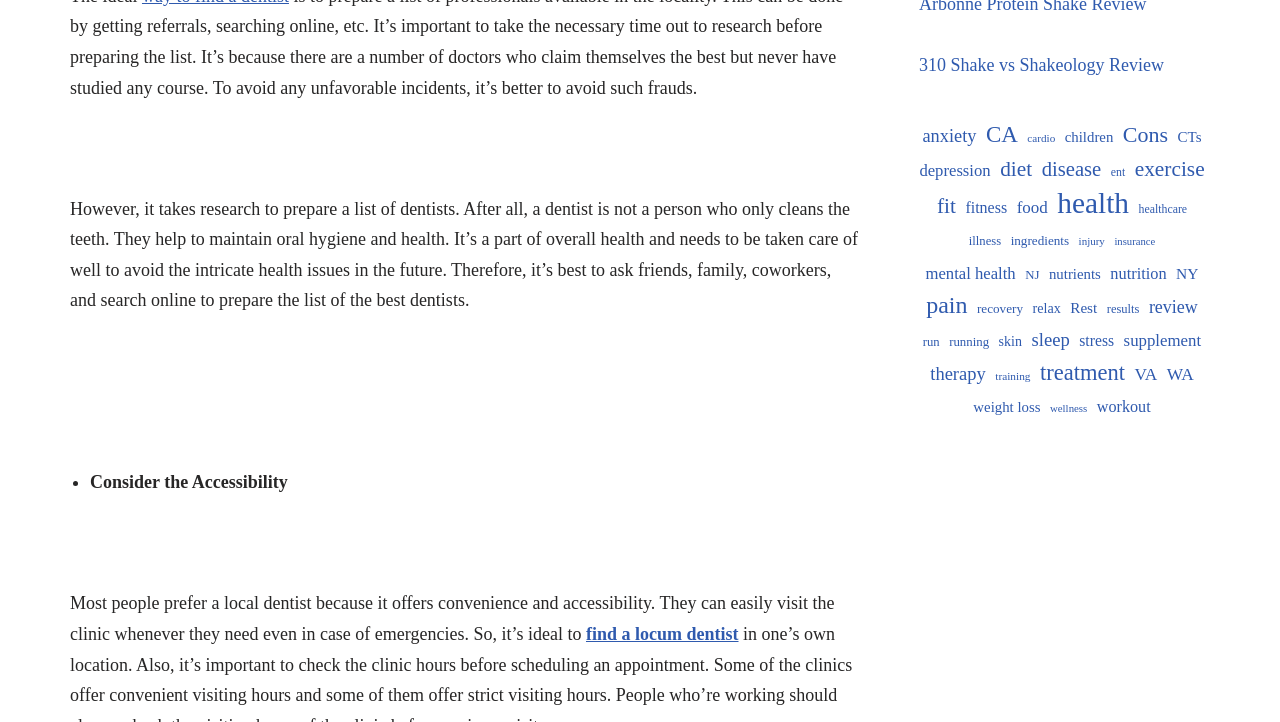Find the bounding box coordinates corresponding to the UI element with the description: "food". The coordinates should be formatted as [left, top, right, bottom], with values as floats between 0 and 1.

[0.794, 0.267, 0.819, 0.309]